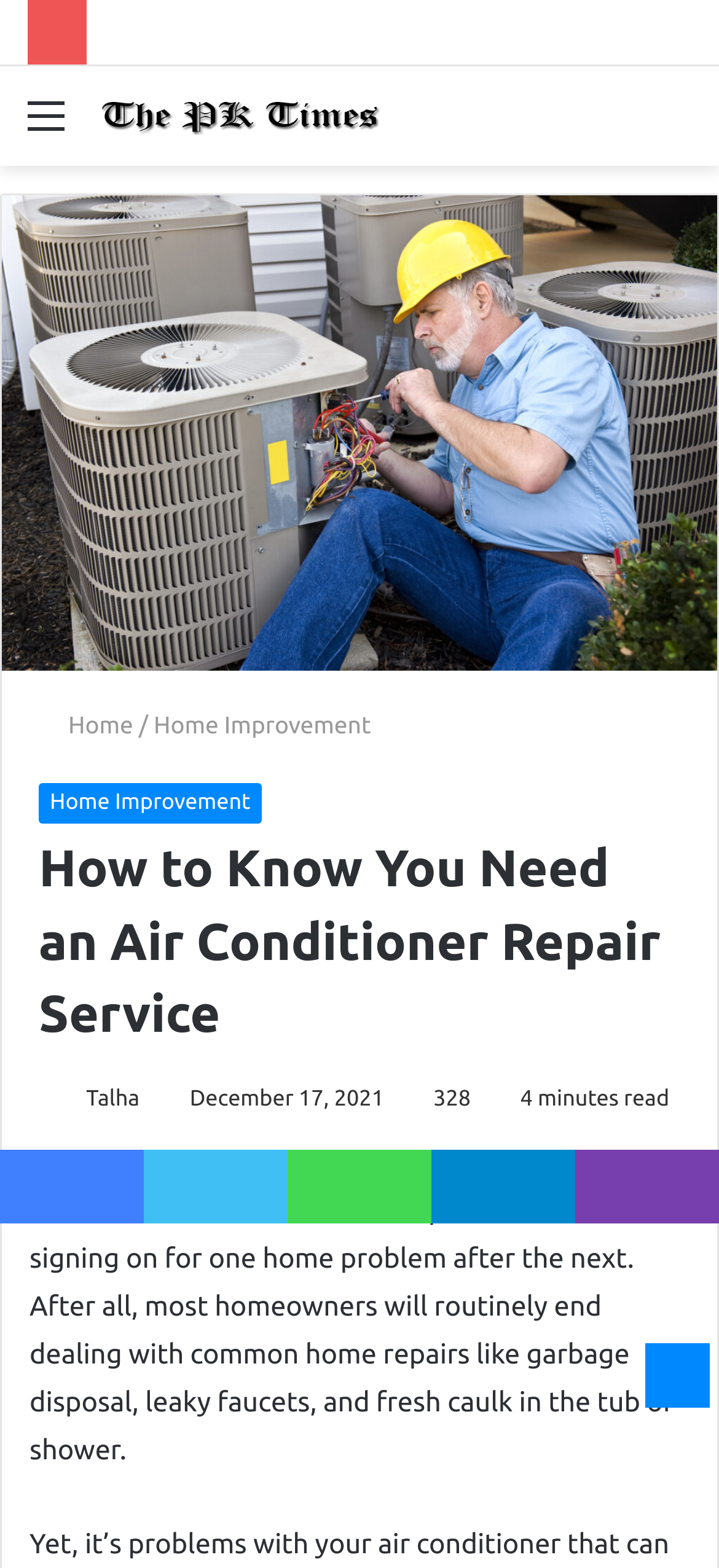Provide the bounding box coordinates for the UI element described in this sentence: "title="The PK Times"". The coordinates should be four float values between 0 and 1, i.e., [left, top, right, bottom].

[0.128, 0.059, 0.538, 0.09]